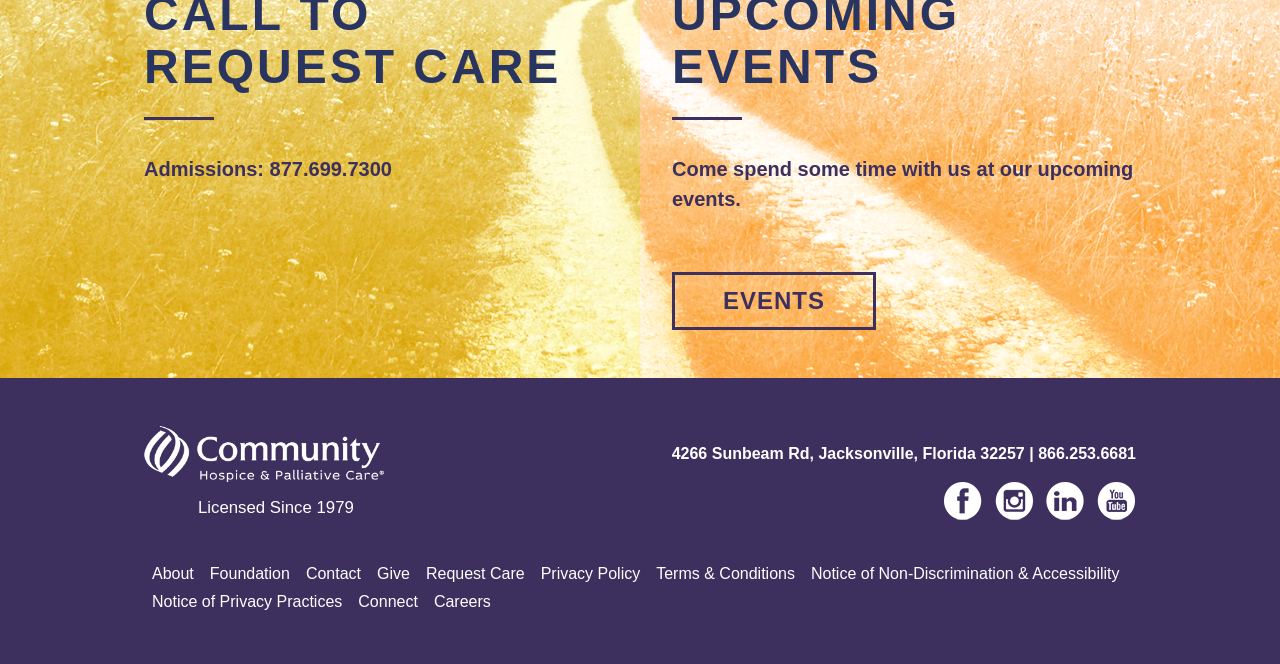Show me the bounding box coordinates of the clickable region to achieve the task as per the instruction: "Read the privacy policy".

[0.422, 0.851, 0.5, 0.876]